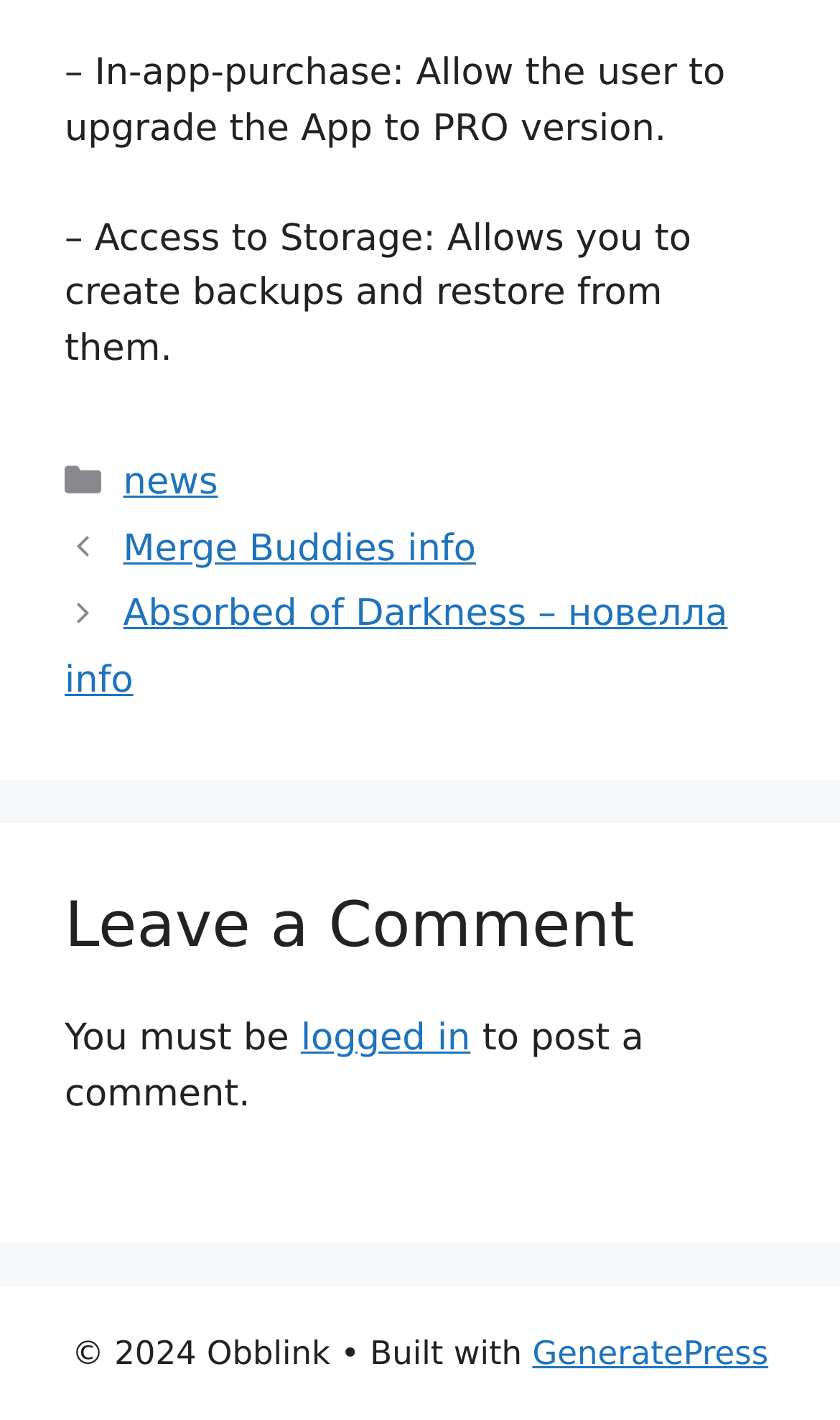Please provide a short answer using a single word or phrase for the question:
What is the name of the novel mentioned on the webpage?

Absorbed of Darkness